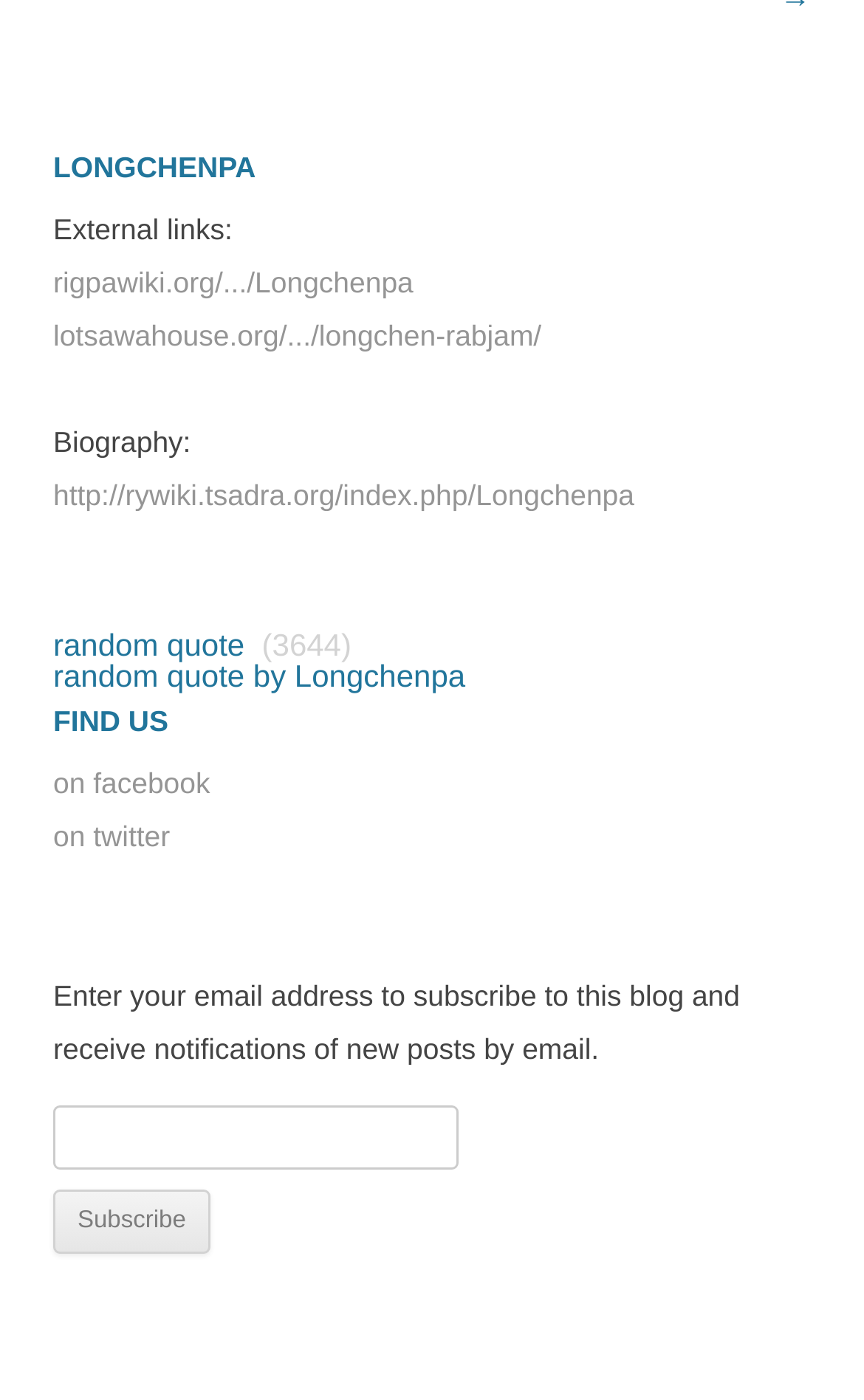Analyze the image and provide a detailed answer to the question: How many external links are provided?

The webpage provides three external links, which can be found under the 'External links:' section. These links are 'rigpawiki.org/.../Longchenpa', 'lotsawahouse.org/.../longchen-rabjam/', and 'http://rywiki.tsadra.org/index.php/Longchenpa'.